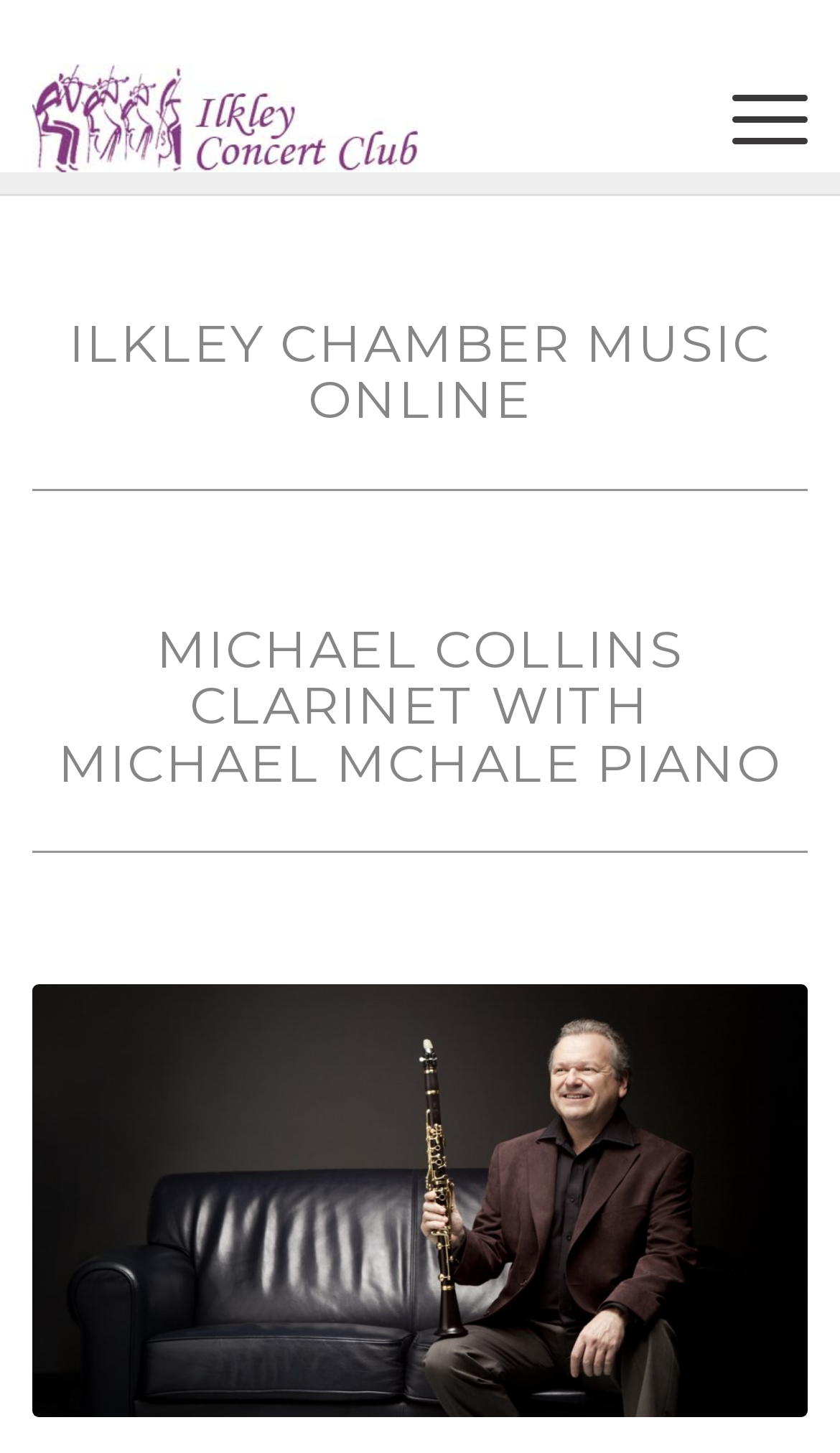What is the position of the 'Menu' link?
Look at the screenshot and respond with a single word or phrase.

Top-right corner